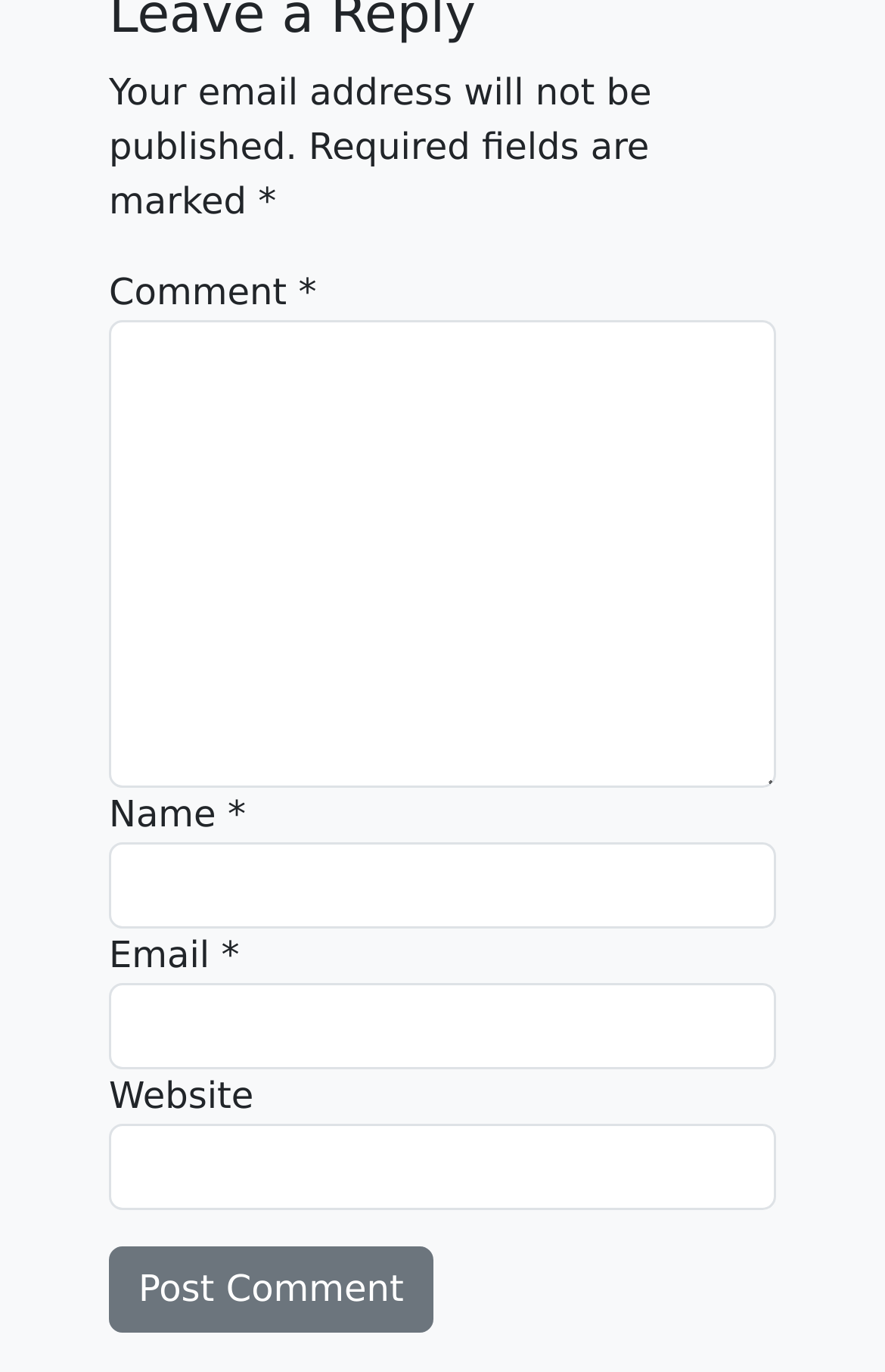Please give a succinct answer to the question in one word or phrase:
How many text fields are there?

4